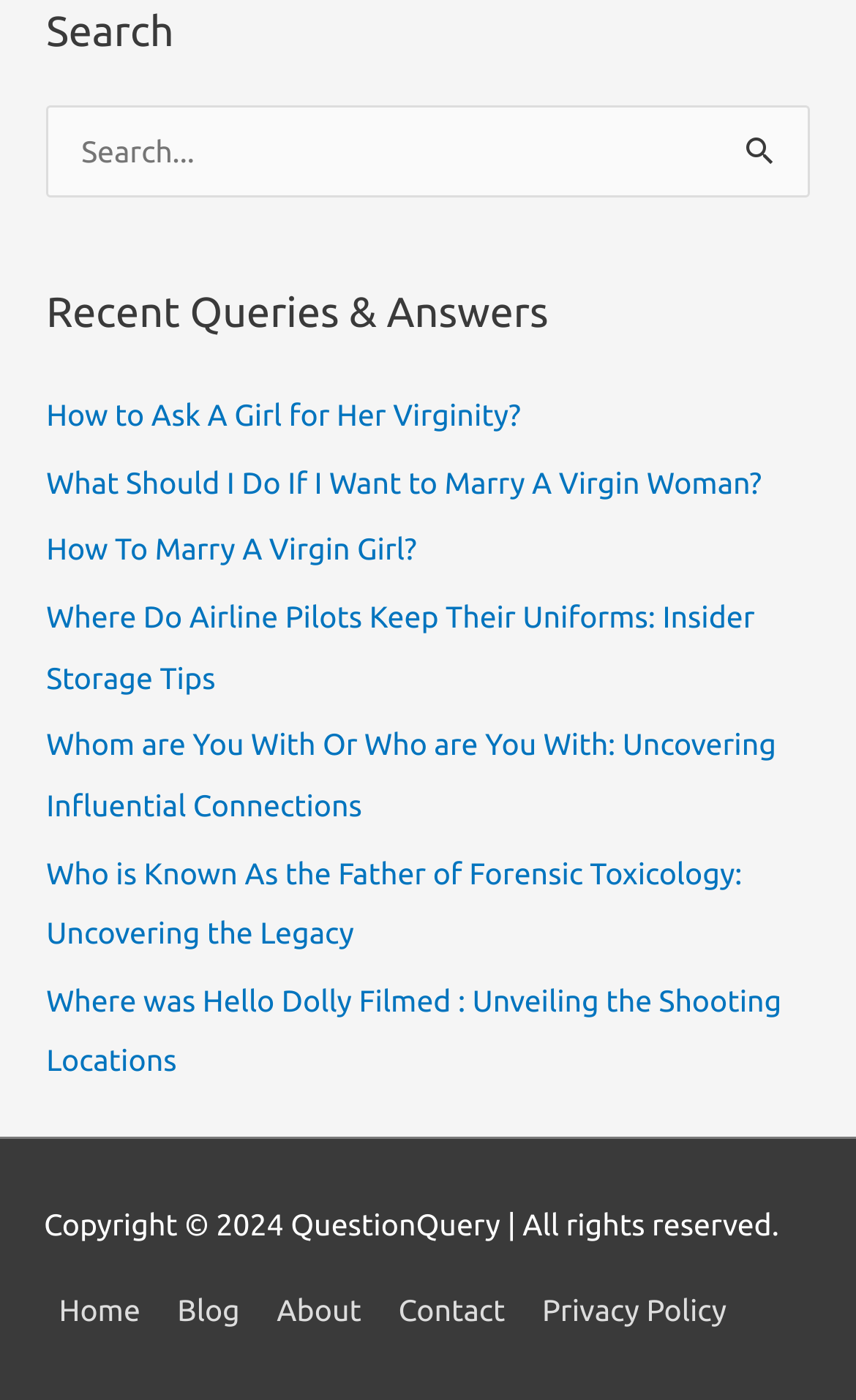What is the copyright year mentioned at the bottom?
Give a comprehensive and detailed explanation for the question.

The copyright information is located at the bottom of the webpage, and it mentions the year 2024. This suggests that the webpage is copyrighted until 2024, and any content on the webpage is protected by copyright laws.